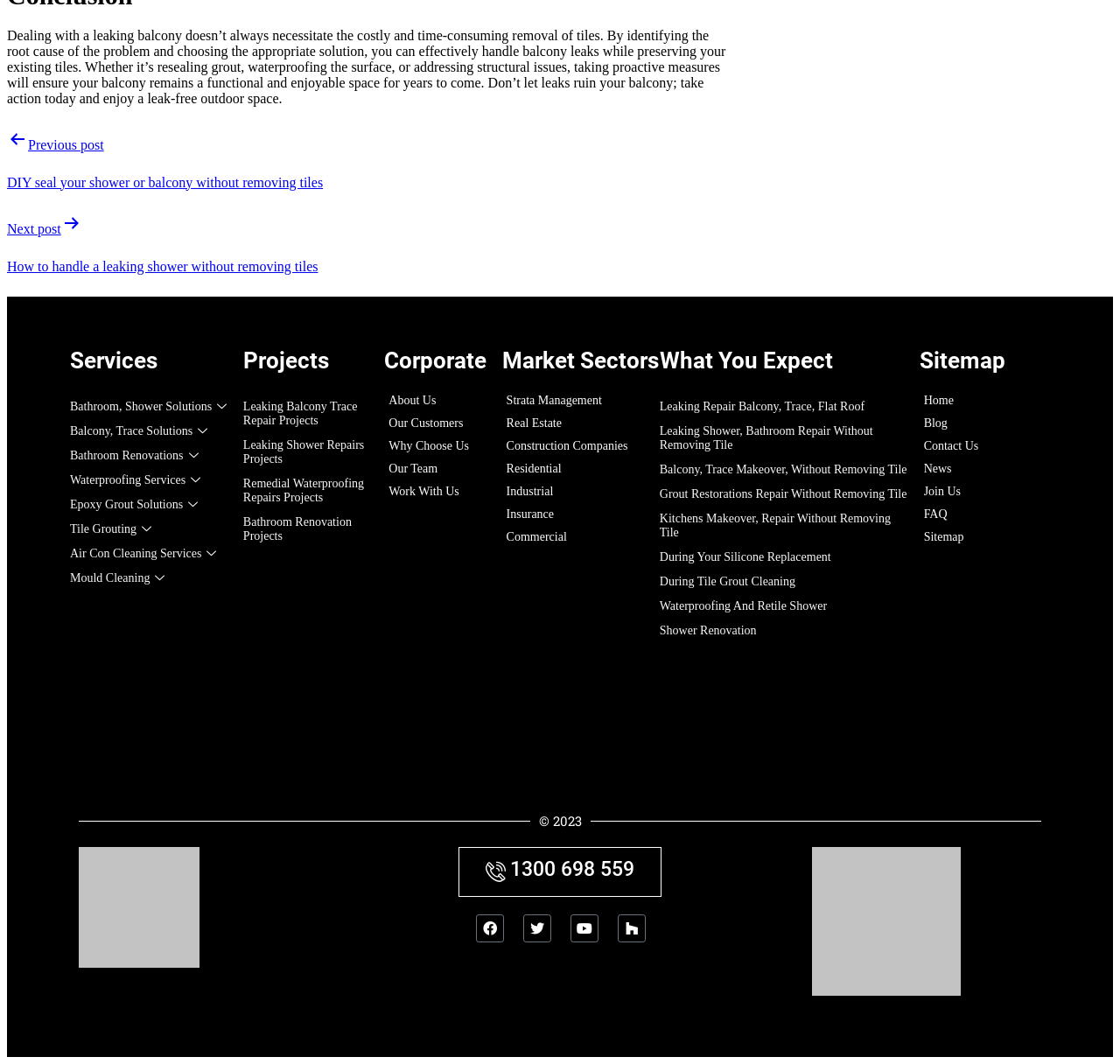Determine the bounding box for the described UI element: "Leaking Balcony Trace Repair Projects".

[0.217, 0.366, 0.339, 0.402]